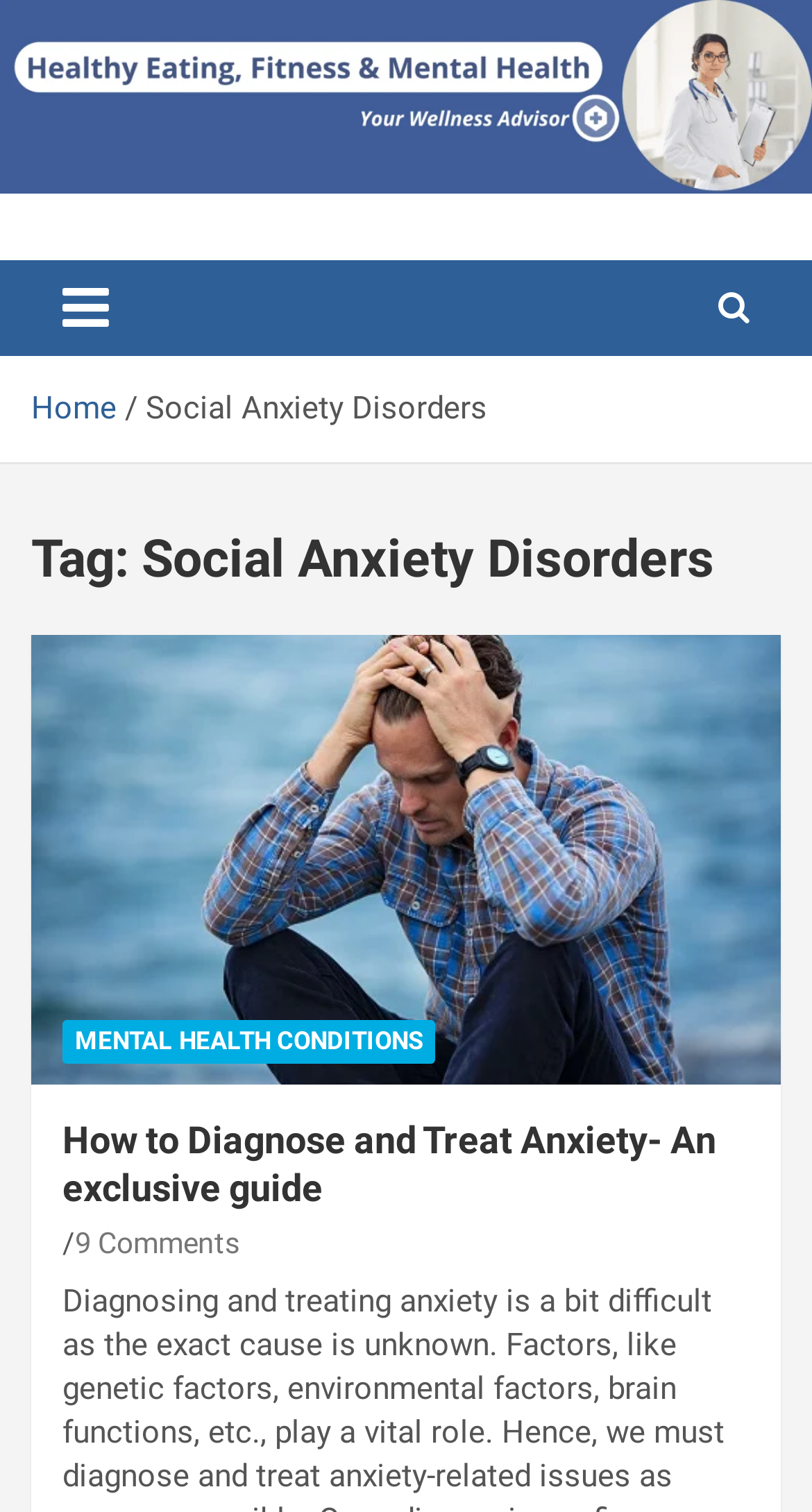Given the element description alt="Sticky Footer", identify the bounding box coordinates for the UI element on the webpage screenshot. The format should be (top-left x, top-left y, bottom-right x, bottom-right y), with values between 0 and 1.

None